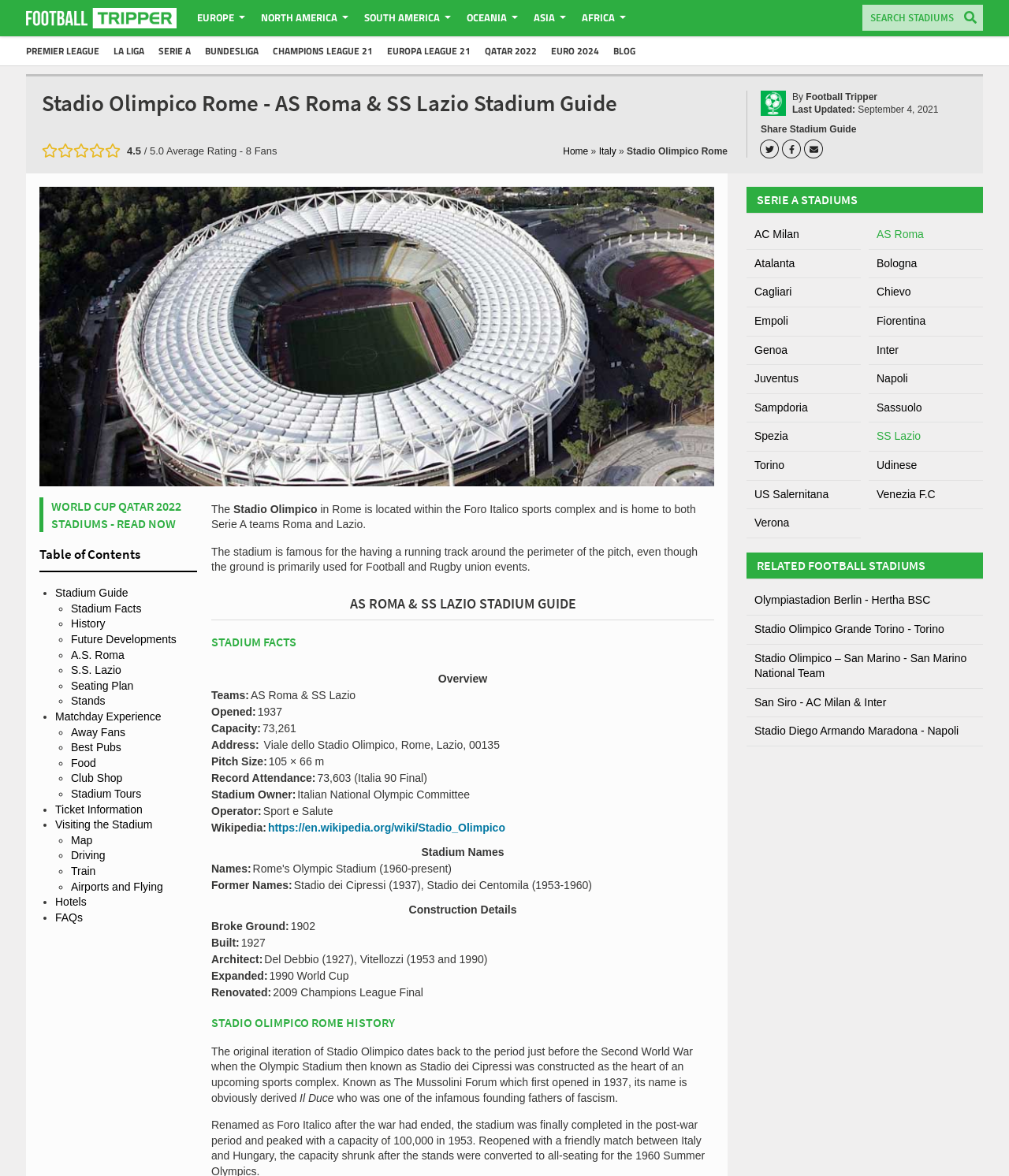Locate the UI element described by Olympiastadion Berlin - Hertha BSC and provide its bounding box coordinates. Use the format (top-left x, top-left y, bottom-right x, bottom-right y) with all values as floating point numbers between 0 and 1.

[0.732, 0.499, 0.974, 0.523]